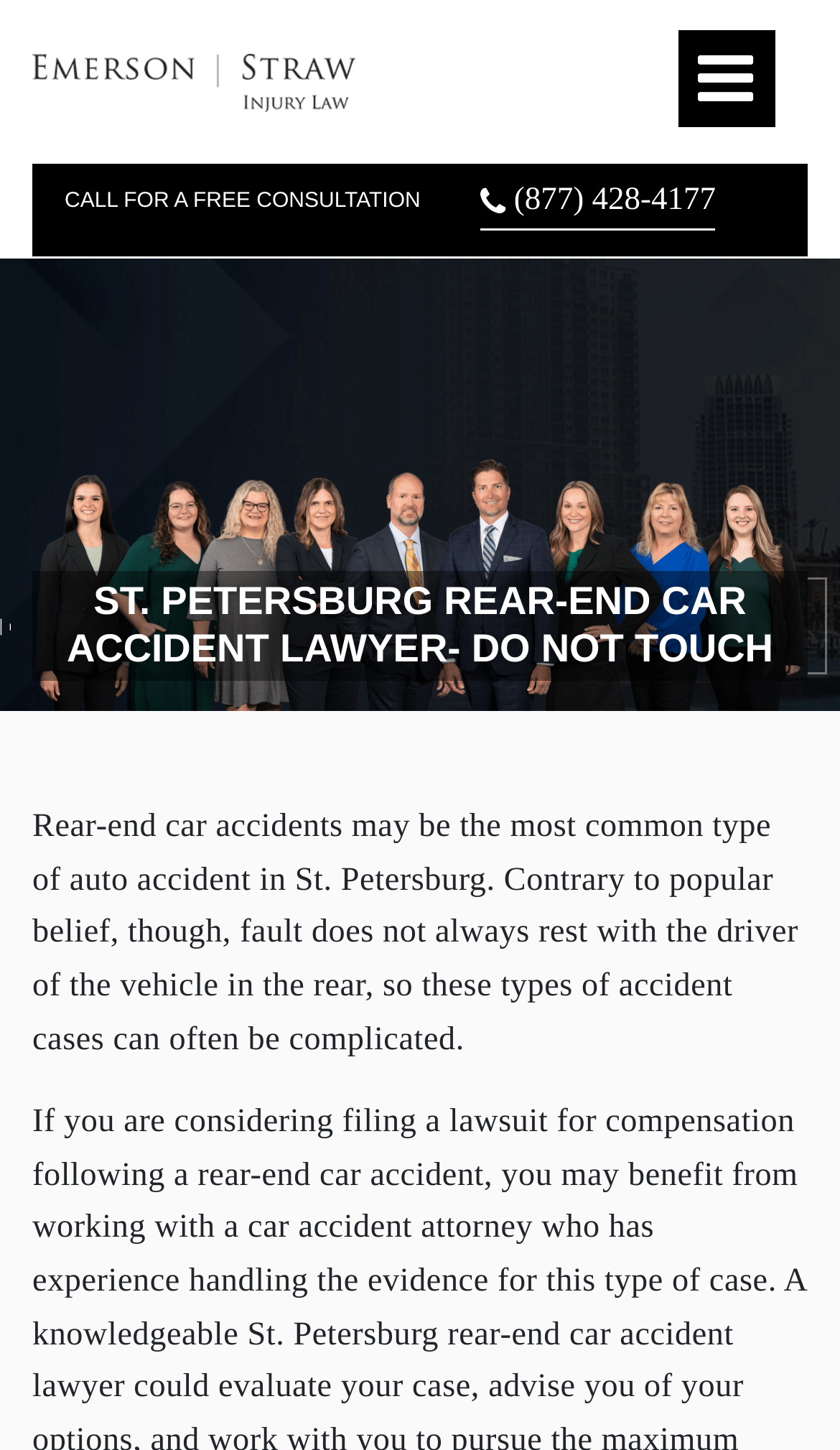Determine the webpage's heading and output its text content.

ST. PETERSBURG REAR-END CAR ACCIDENT LAWYER- DO NOT TOUCH